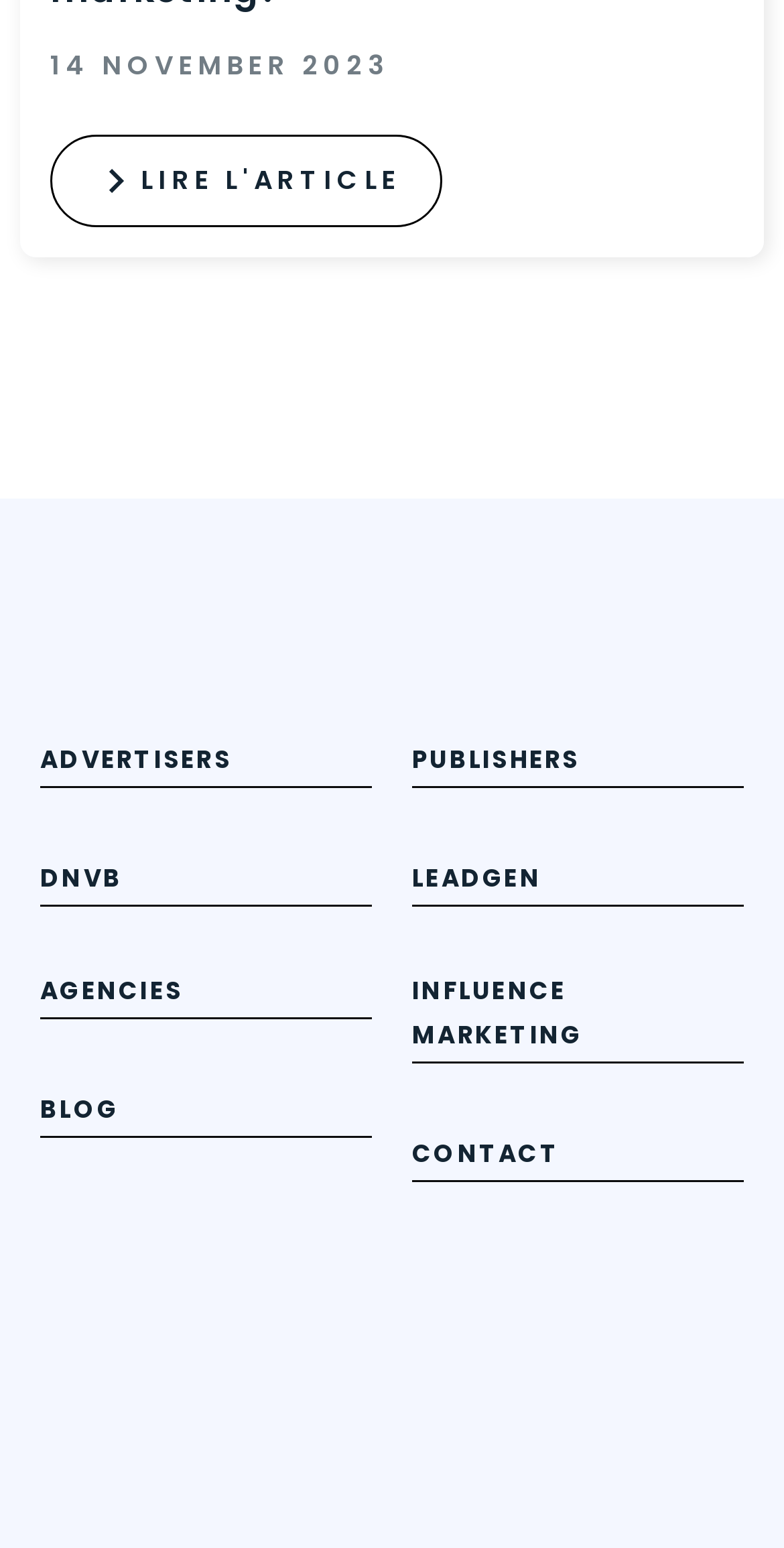Pinpoint the bounding box coordinates of the element to be clicked to execute the instruction: "Switch to English language".

None